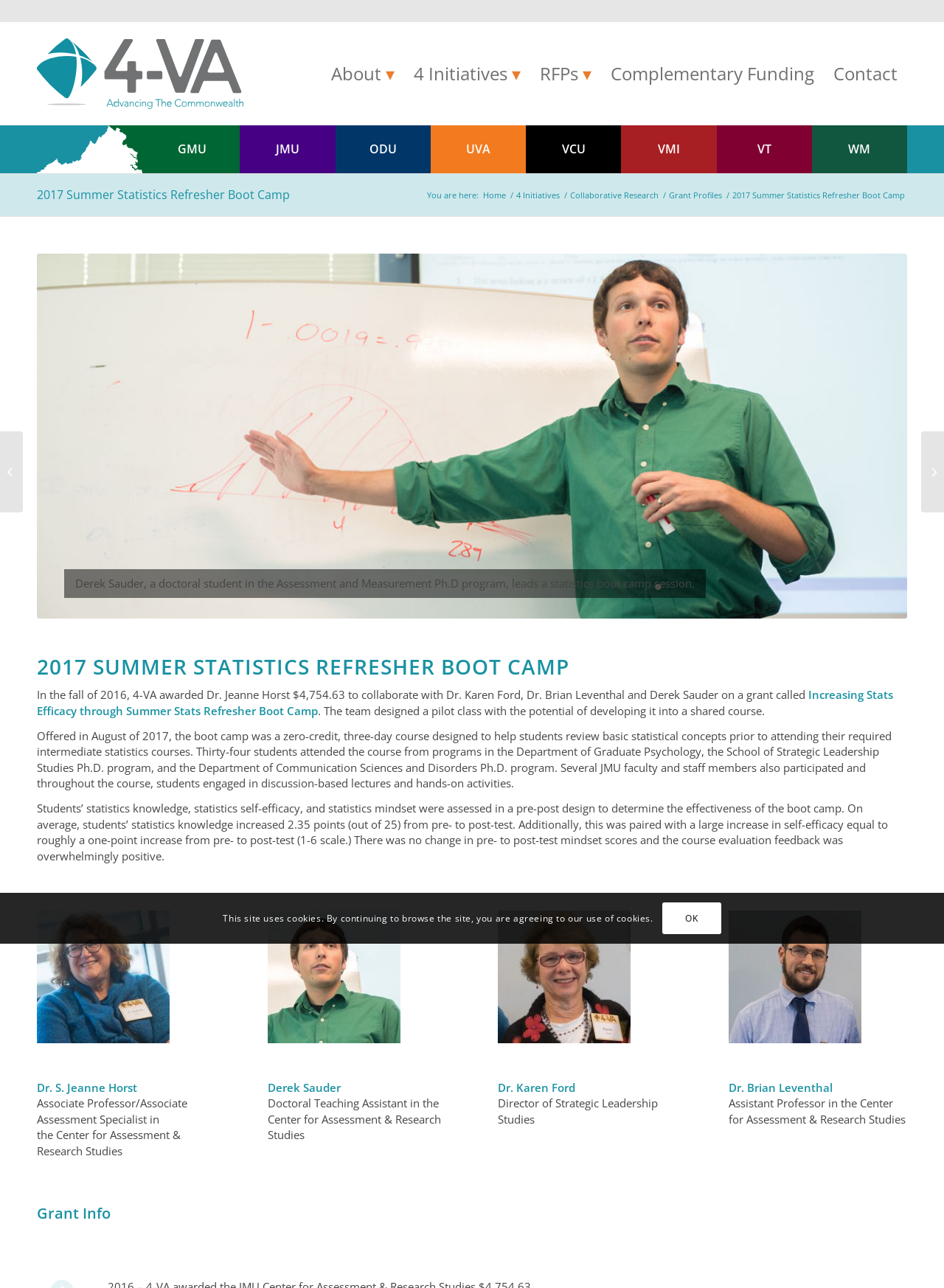Using the information shown in the image, answer the question with as much detail as possible: What was the increase in self-efficacy from pre- to post-test?

I found the answer by reading the text 'Additionally, this was paired with a large increase in self-efficacy equal to roughly a one-point increase from pre- to post-test (1-6 scale.)' which is located in the middle of the webpage.